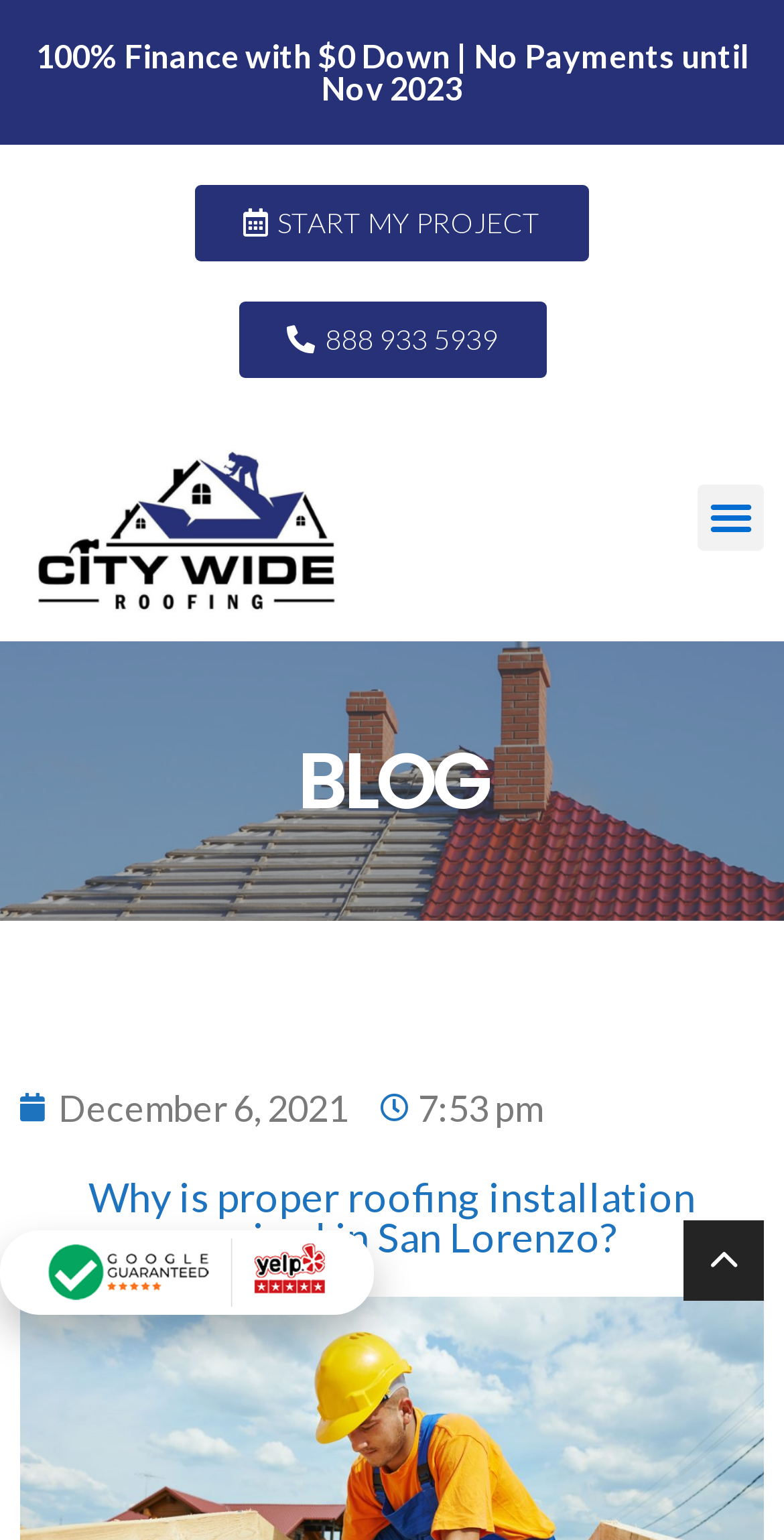Given the description of the UI element: "Menu", predict the bounding box coordinates in the form of [left, top, right, bottom], with each value being a float between 0 and 1.

[0.89, 0.314, 0.974, 0.358]